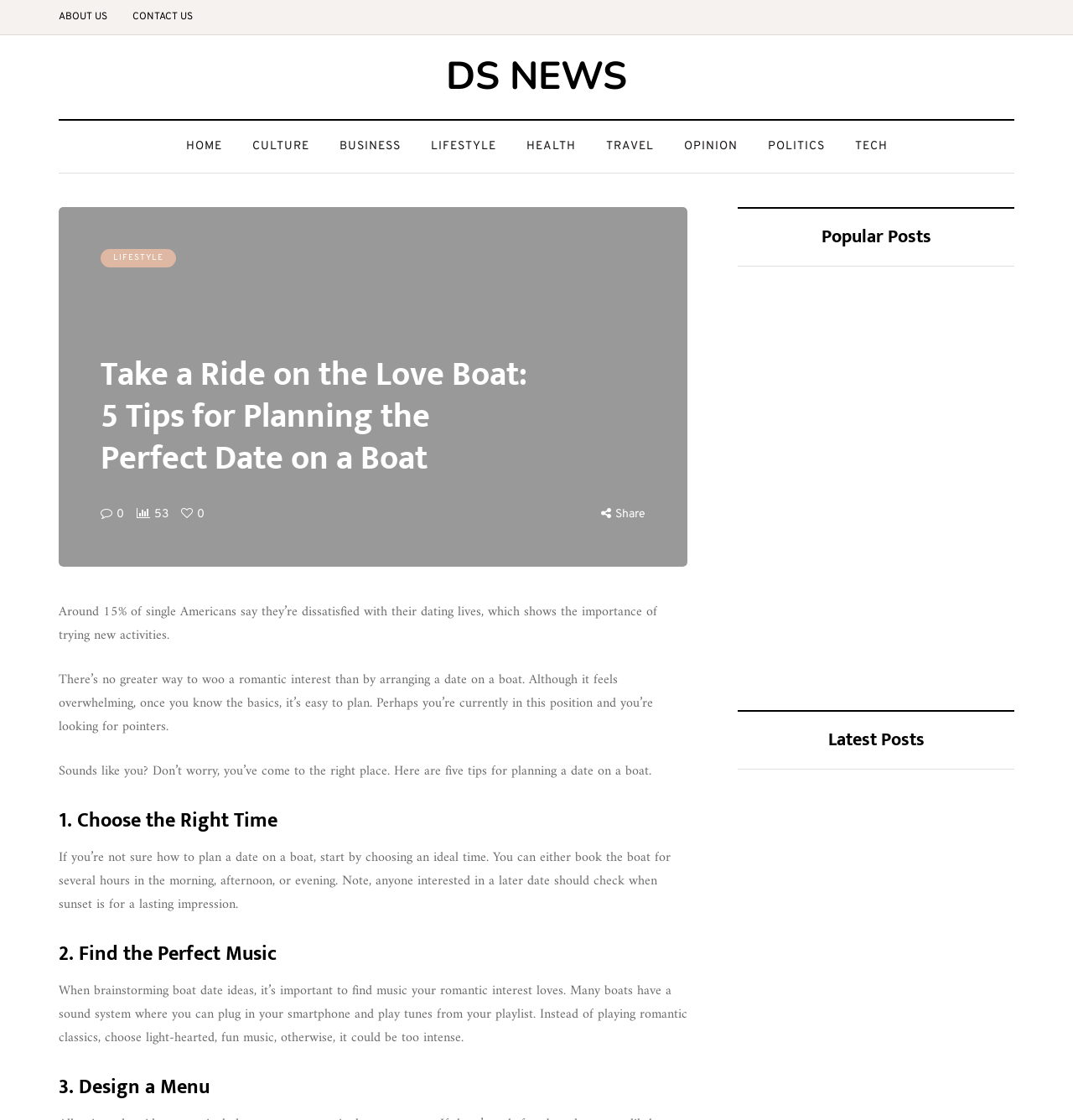Could you provide the bounding box coordinates for the portion of the screen to click to complete this instruction: "Download Moodle App from Google Play Store"?

None